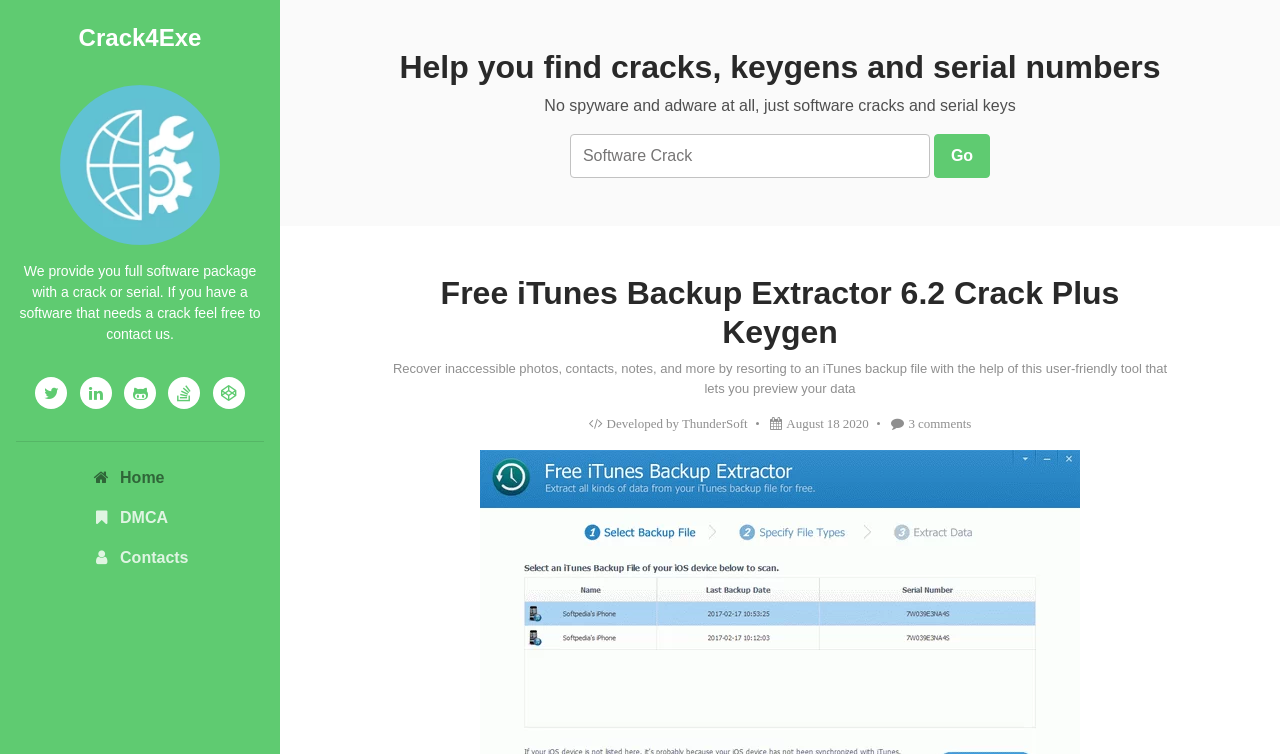Using the description "Crack4Exe", predict the bounding box of the relevant HTML element.

[0.061, 0.032, 0.157, 0.068]